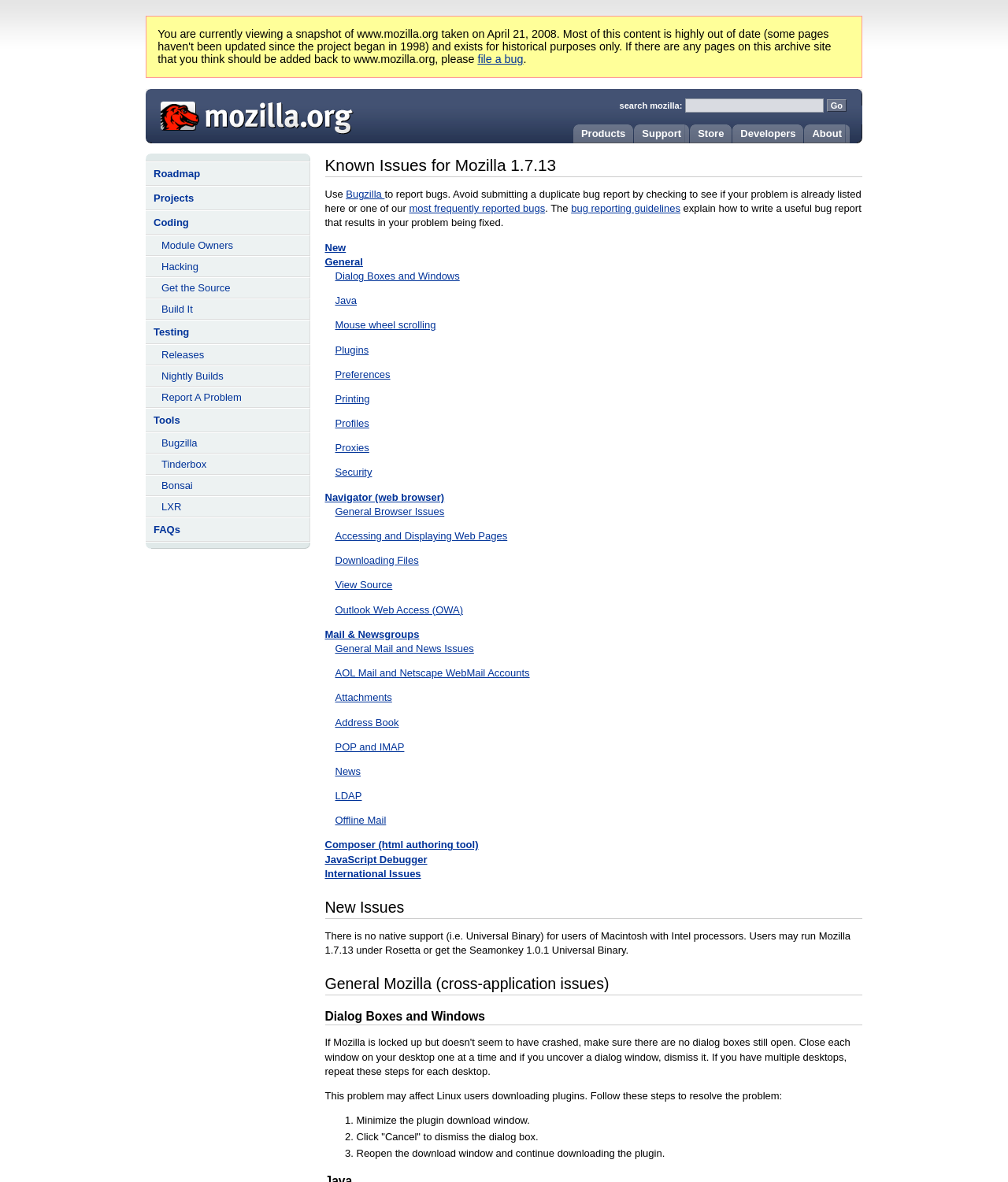What is the first link on the webpage?
Respond with a short answer, either a single word or a phrase, based on the image.

file a bug